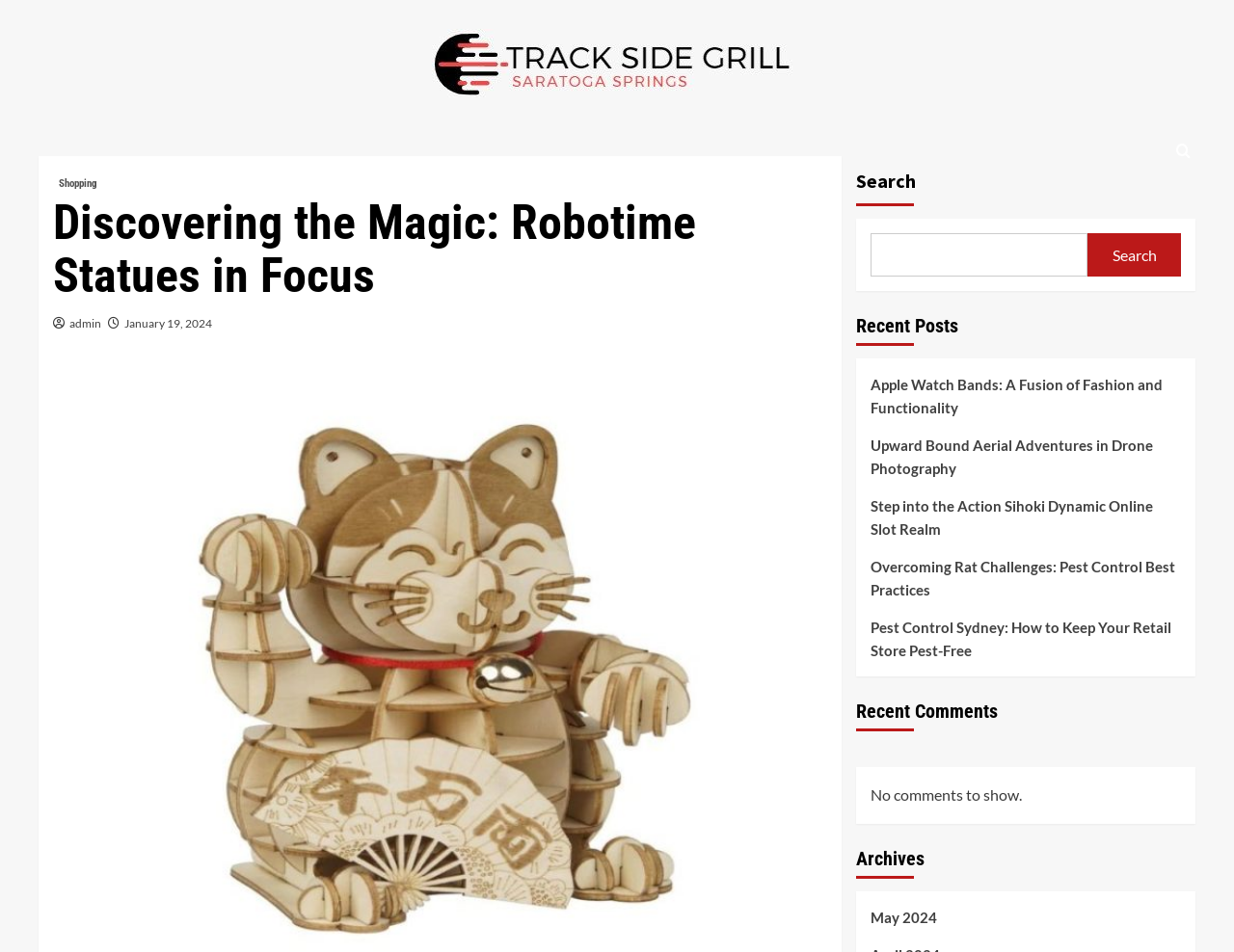Specify the bounding box coordinates of the region I need to click to perform the following instruction: "View Archives for May 2024". The coordinates must be four float numbers in the range of 0 to 1, i.e., [left, top, right, bottom].

[0.705, 0.951, 0.957, 0.991]